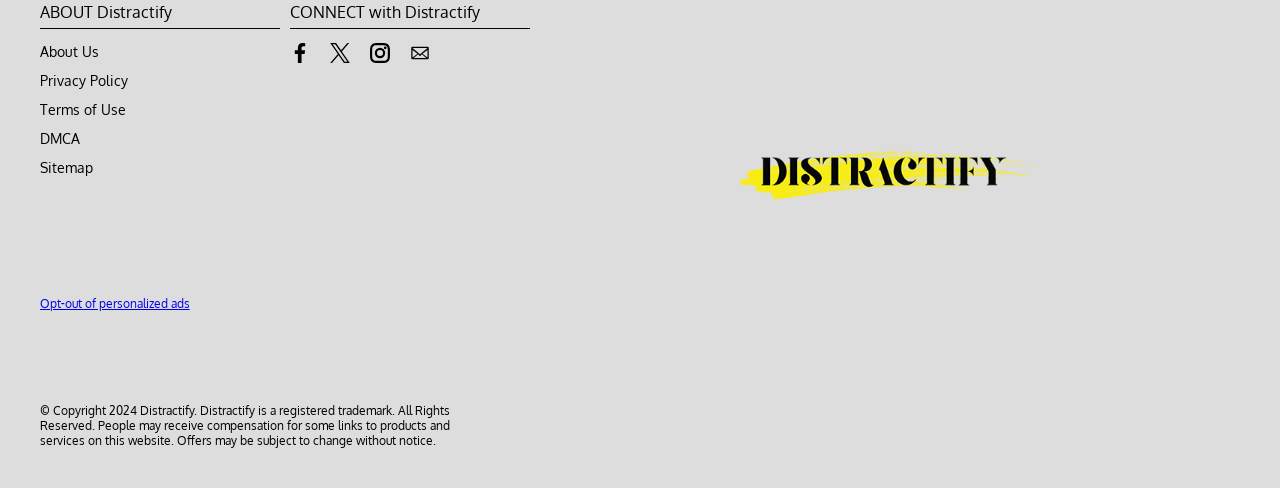Please specify the bounding box coordinates of the region to click in order to perform the following instruction: "Contact us by Email".

[0.32, 0.087, 0.336, 0.127]